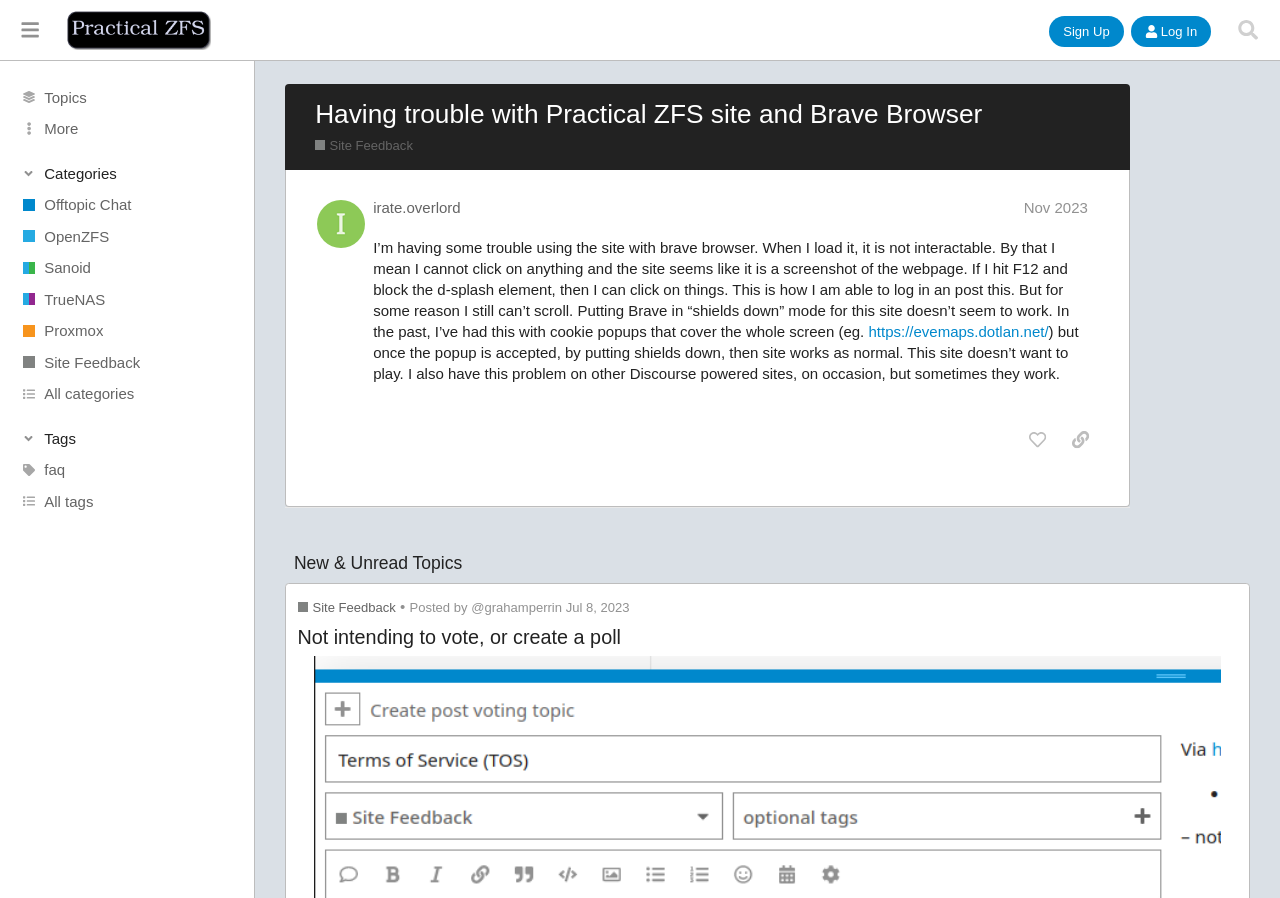Please identify the bounding box coordinates of the clickable element to fulfill the following instruction: "Click the 'Sign Up' button". The coordinates should be four float numbers between 0 and 1, i.e., [left, top, right, bottom].

[0.82, 0.018, 0.878, 0.052]